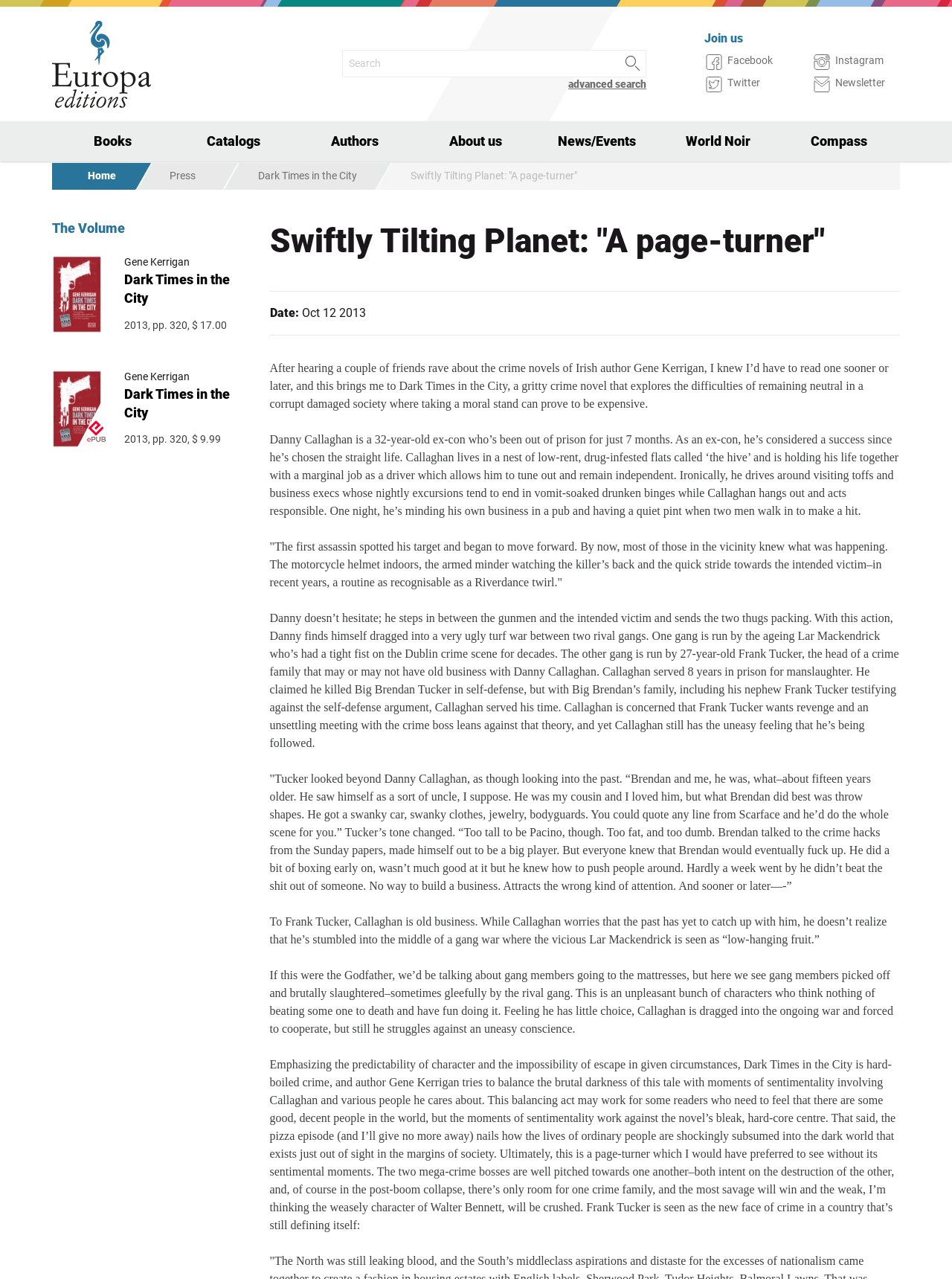Highlight the bounding box coordinates of the element that should be clicked to carry out the following instruction: "Search for a book". The coordinates must be given as four float numbers ranging from 0 to 1, i.e., [left, top, right, bottom].

[0.359, 0.039, 0.626, 0.06]